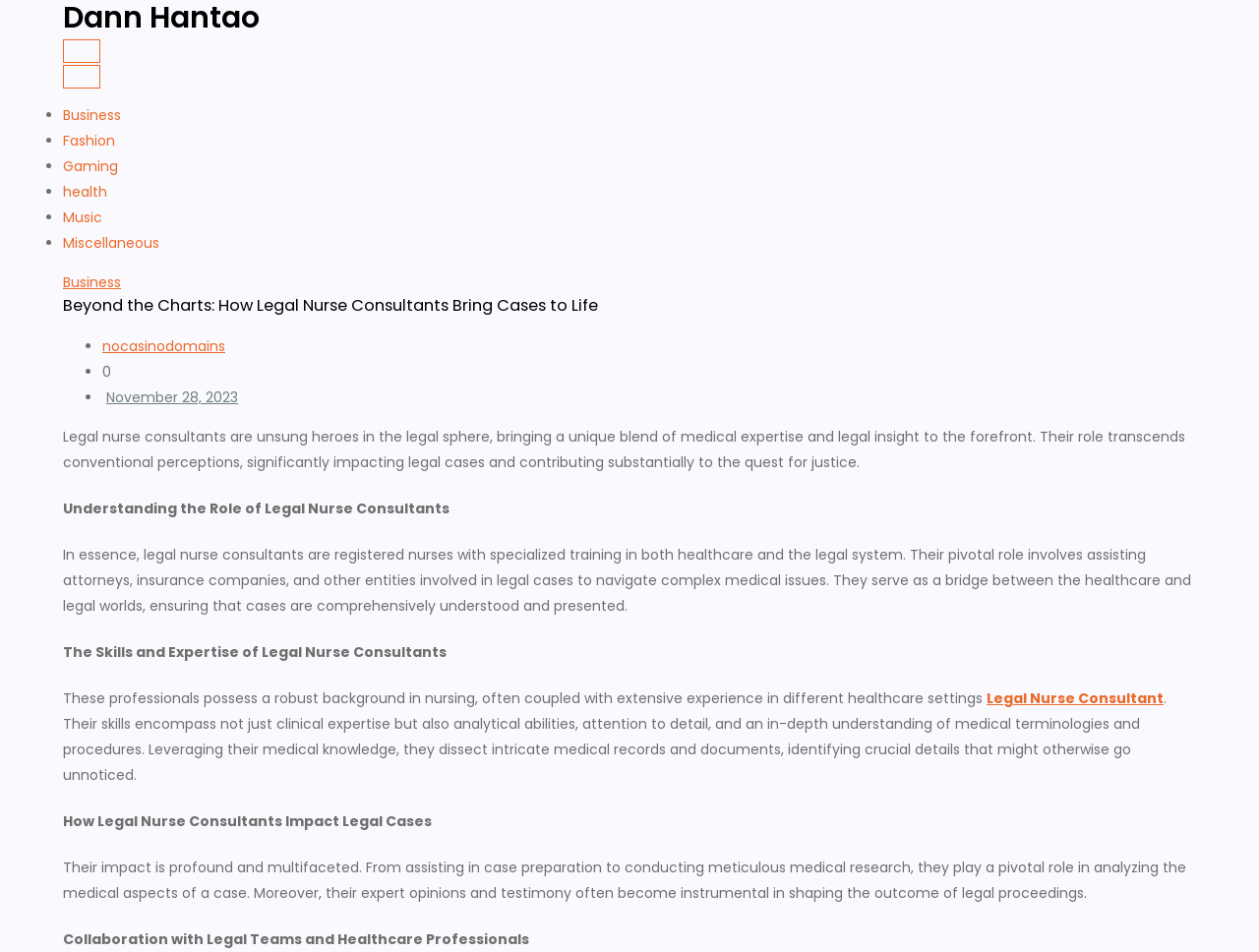What is the impact of legal nurse consultants on legal cases?
Answer with a single word or phrase, using the screenshot for reference.

Profound and multifaceted